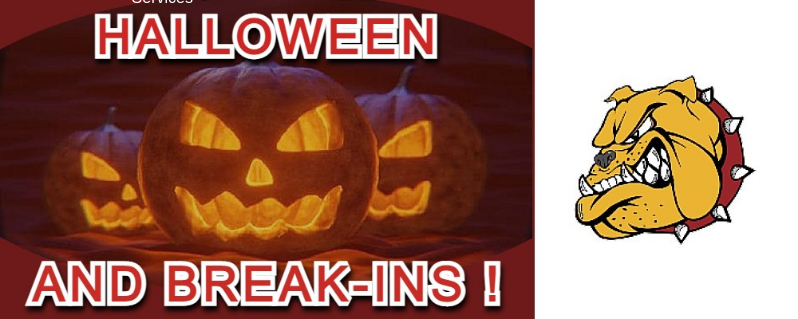Use a single word or phrase to answer the question:
What is the image trying to remind homeowners of?

To ensure home security